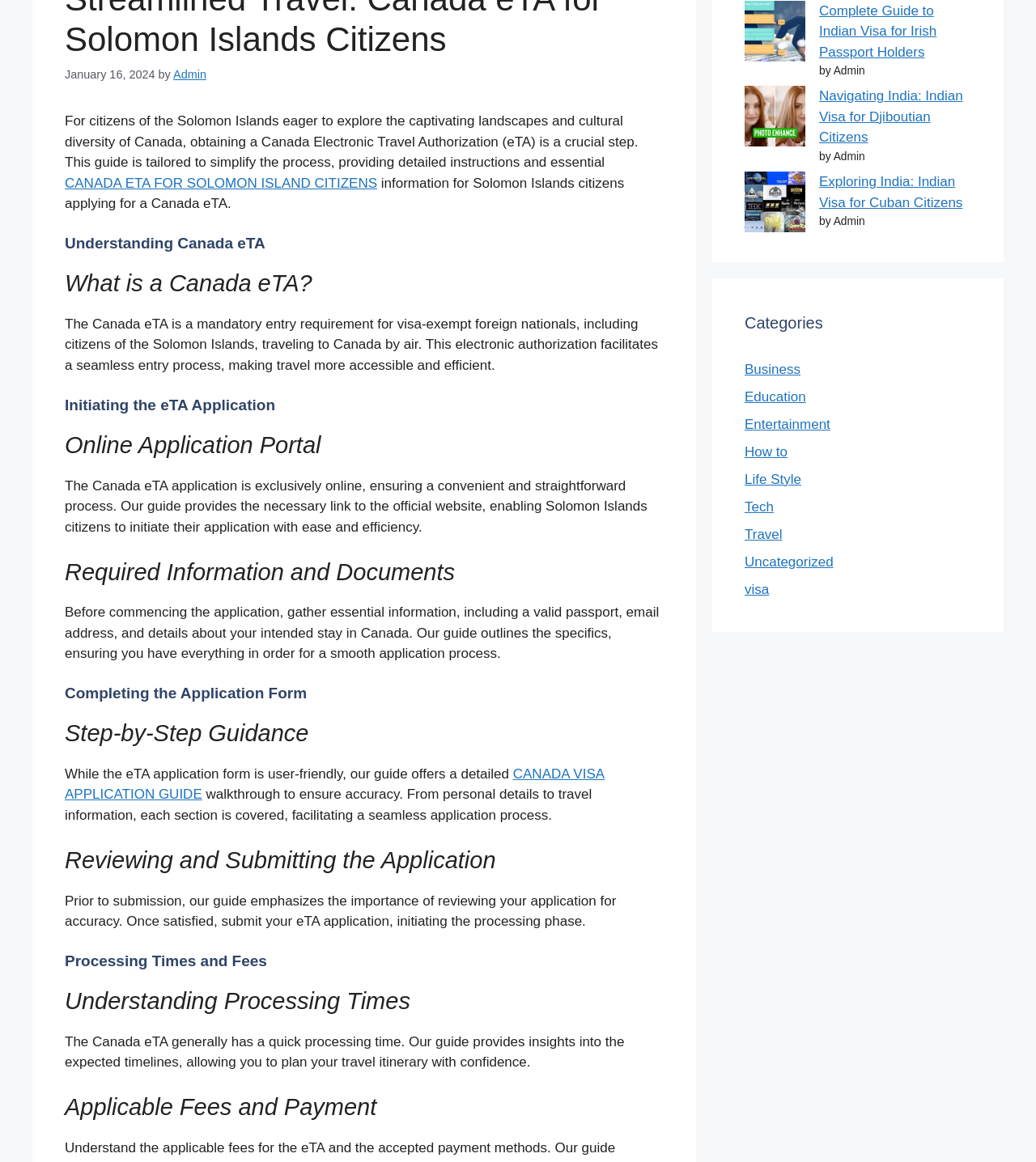Identify and provide the bounding box coordinates of the UI element described: "Life Style". The coordinates should be formatted as [left, top, right, bottom], with each number being a float between 0 and 1.

[0.719, 0.406, 0.773, 0.419]